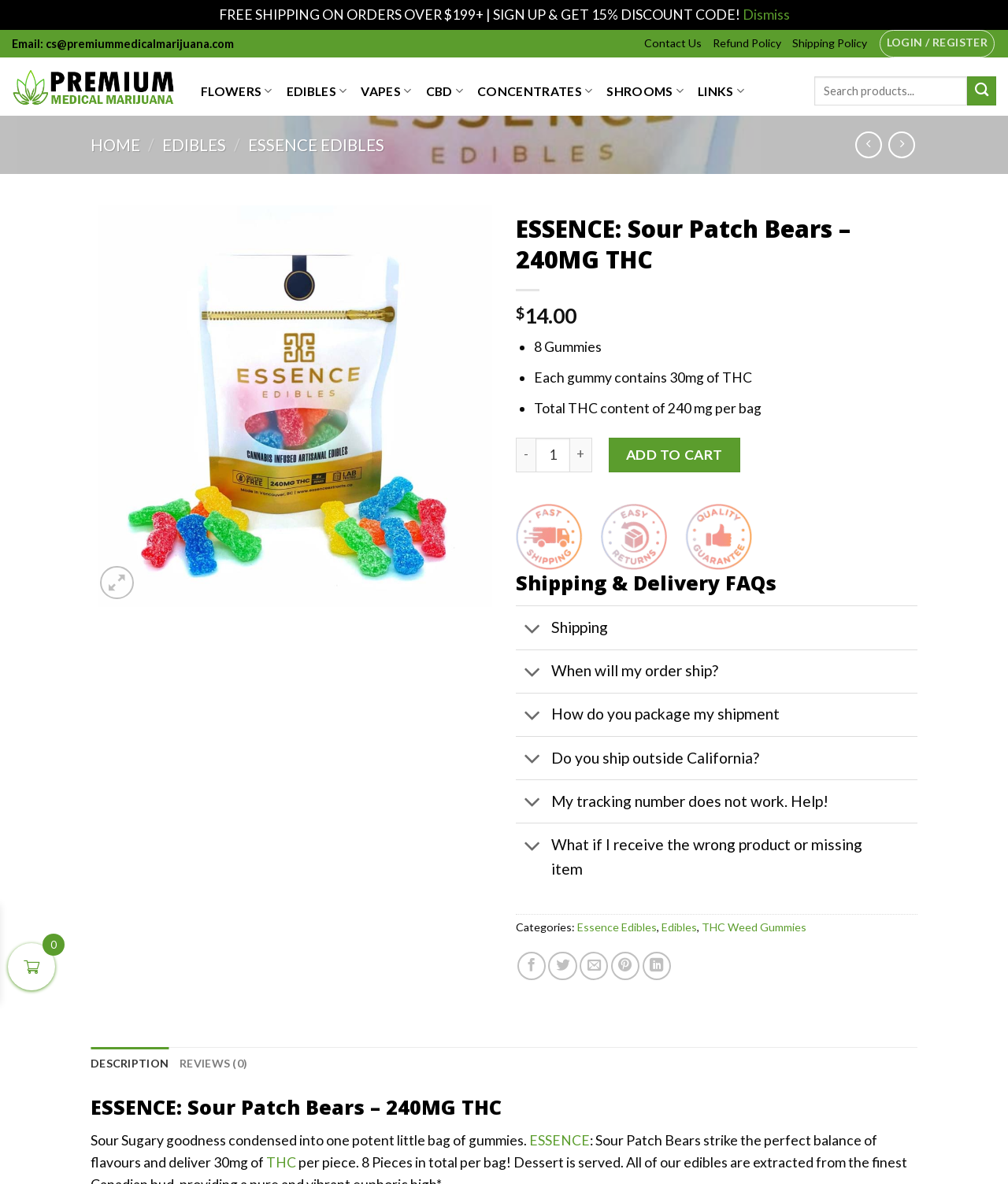Can you extract the primary headline text from the webpage?

ESSENCE: Sour Patch Bears – 240MG THC